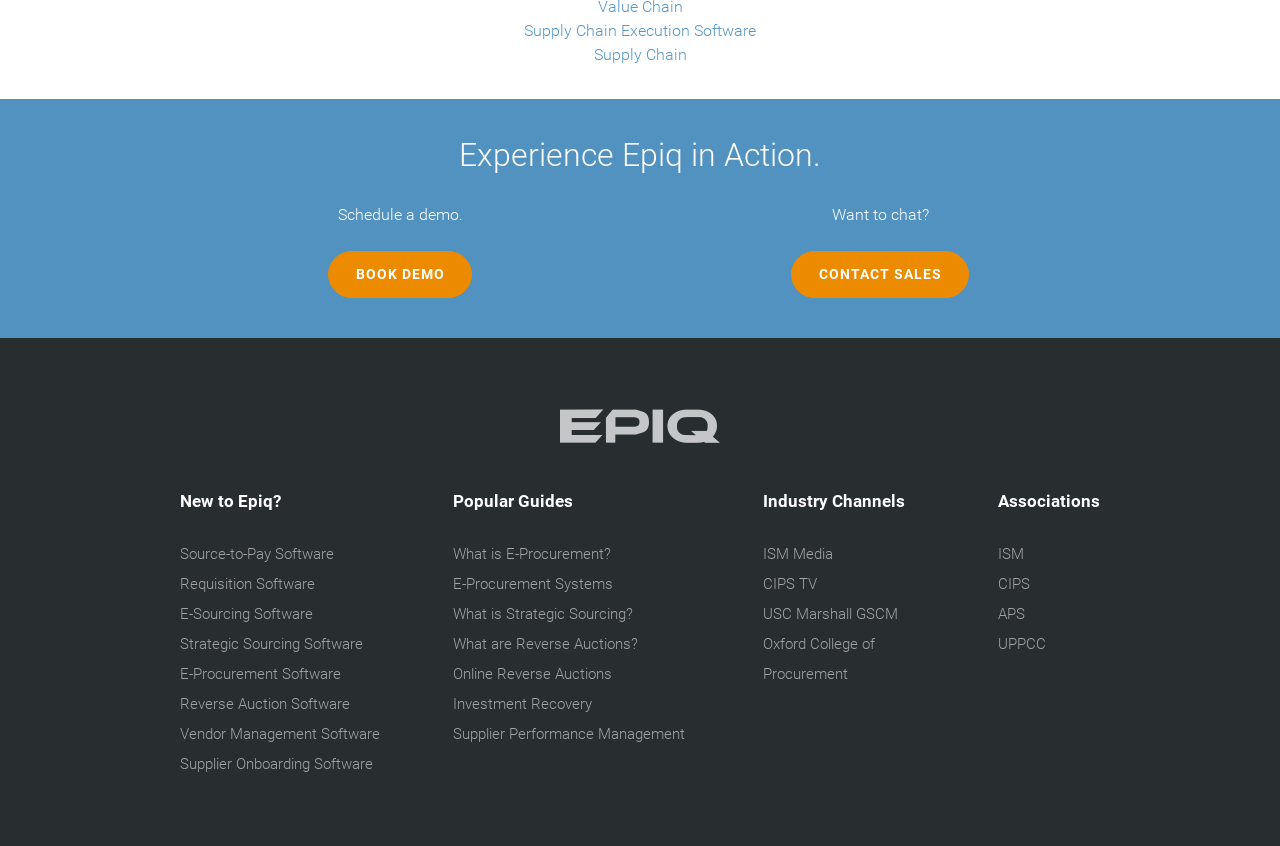Provide the bounding box coordinates of the HTML element this sentence describes: "APS". The bounding box coordinates consist of four float numbers between 0 and 1, i.e., [left, top, right, bottom].

[0.78, 0.715, 0.801, 0.737]